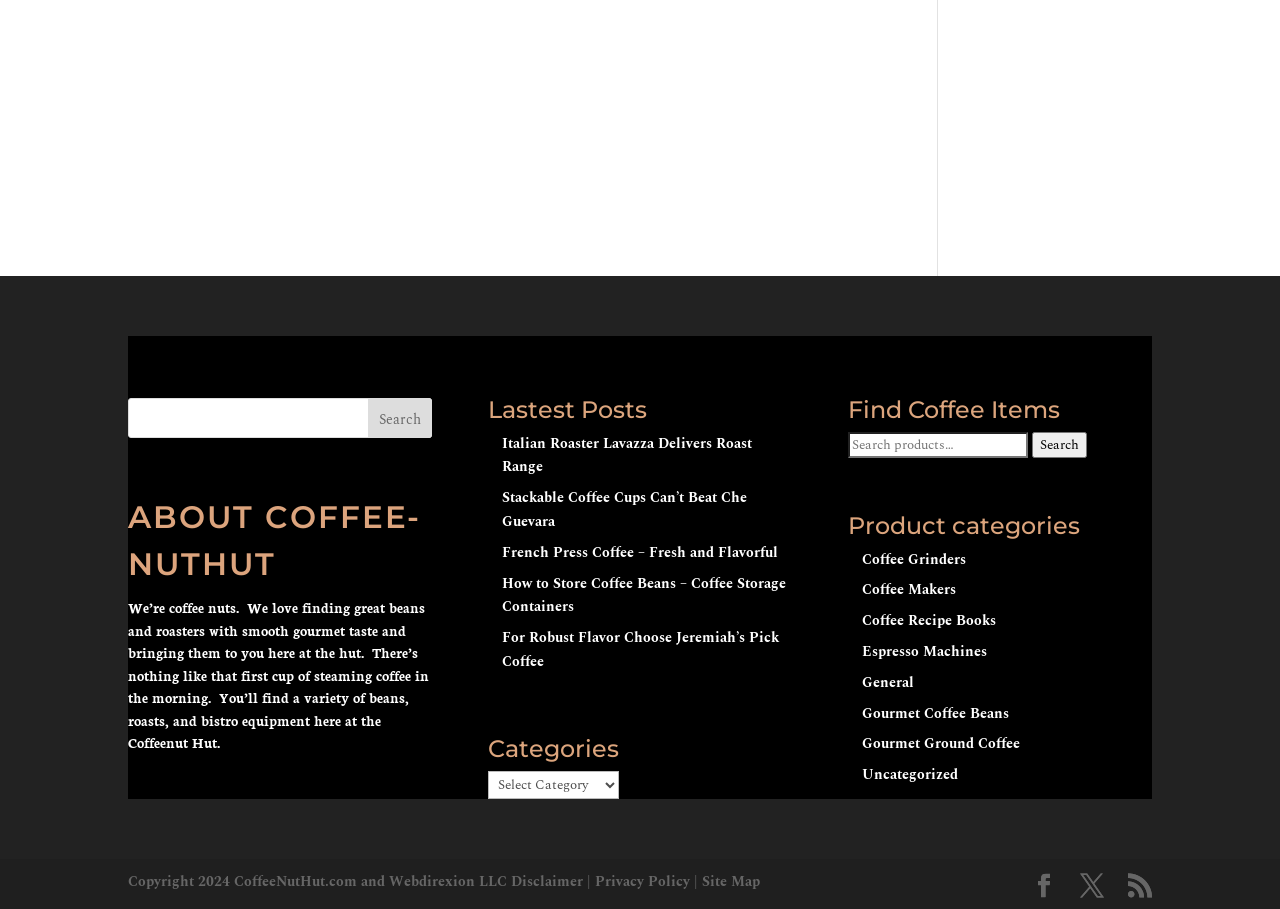Determine the bounding box coordinates of the clickable element necessary to fulfill the instruction: "Search for coffee". Provide the coordinates as four float numbers within the 0 to 1 range, i.e., [left, top, right, bottom].

[0.1, 0.438, 0.337, 0.482]